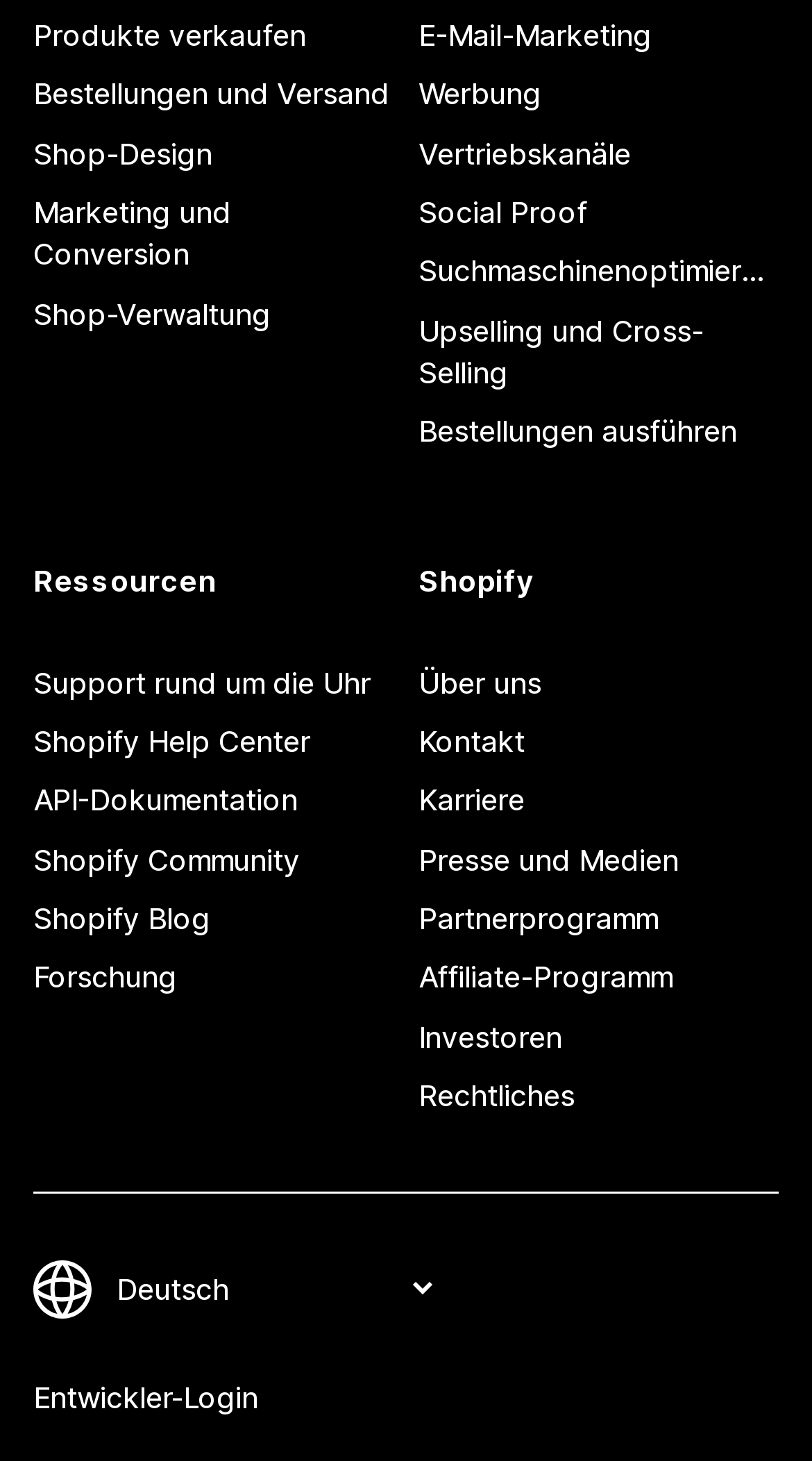From the details in the image, provide a thorough response to the question: What is the purpose of the combobox?

The combobox has the text 'Deine Sprache ändern', which suggests that its purpose is to allow users to change their language.